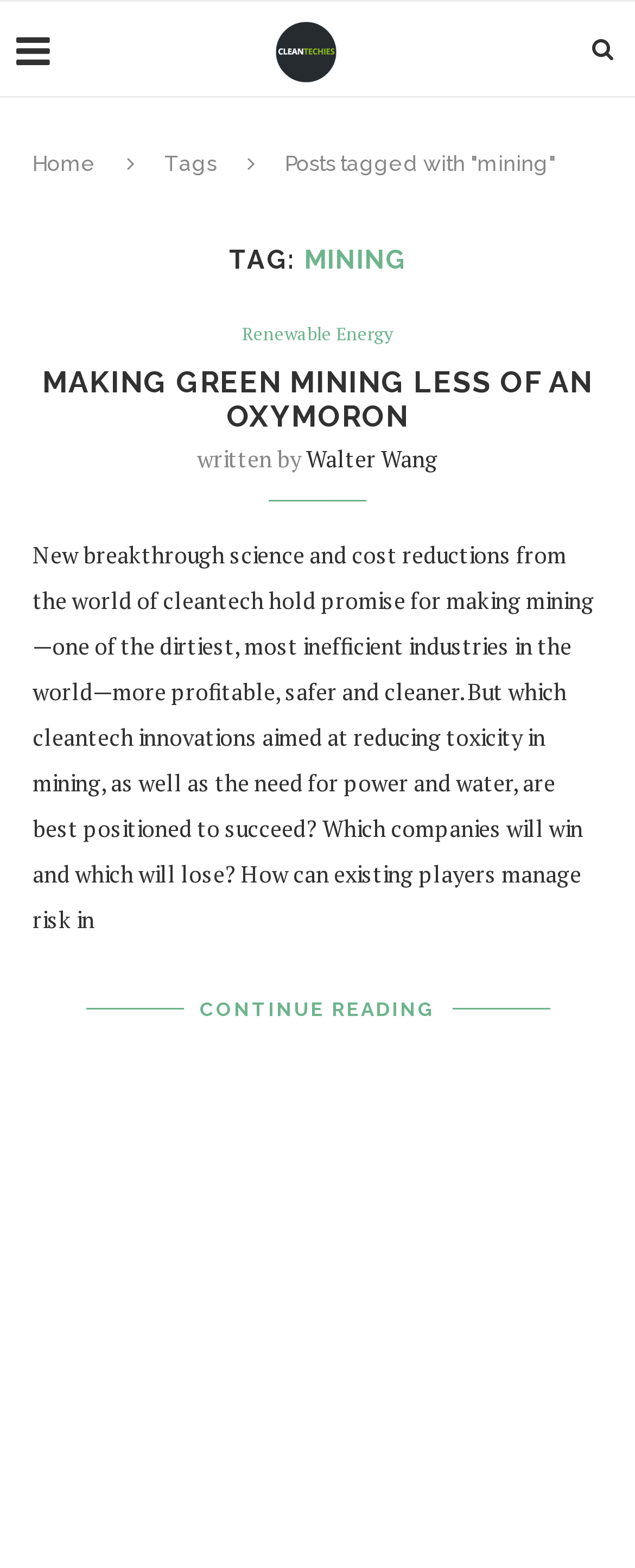Describe all the key features of the webpage in detail.

The webpage is about mining and clean technology, with the title "mining – CleanTechies" at the top. Below the title, there is a layout table that spans almost the entire width of the page. Within this table, there is a heading "CleanTechies" with a link and an image, positioned near the top left corner of the page.

To the right of the title, there is a link with a font awesome icon. Below the title, there are several links and text elements. A link "Home" is located near the top left corner, followed by a static text "Tags" and another static text "Posts tagged with 'mining'". 

Further down, there is a static text "TAG:" and a heading "MINING" positioned near the top center of the page. Below this heading, there is a link "Renewable Energy" and another heading "MAKING GREEN MINING LESS OF AN OXYMORON" that spans almost the entire width of the page.

The article "MAKING GREEN MINING LESS OF AN OXYMORON" is written by "Walter Wang" and has a brief summary that discusses the potential of cleantech innovations in making mining more profitable, safer, and cleaner. There is a link to "CONTINUE READING" at the bottom of the summary.

At the very bottom of the page, there is an iframe that contains an advertisement, spanning the entire width of the page.